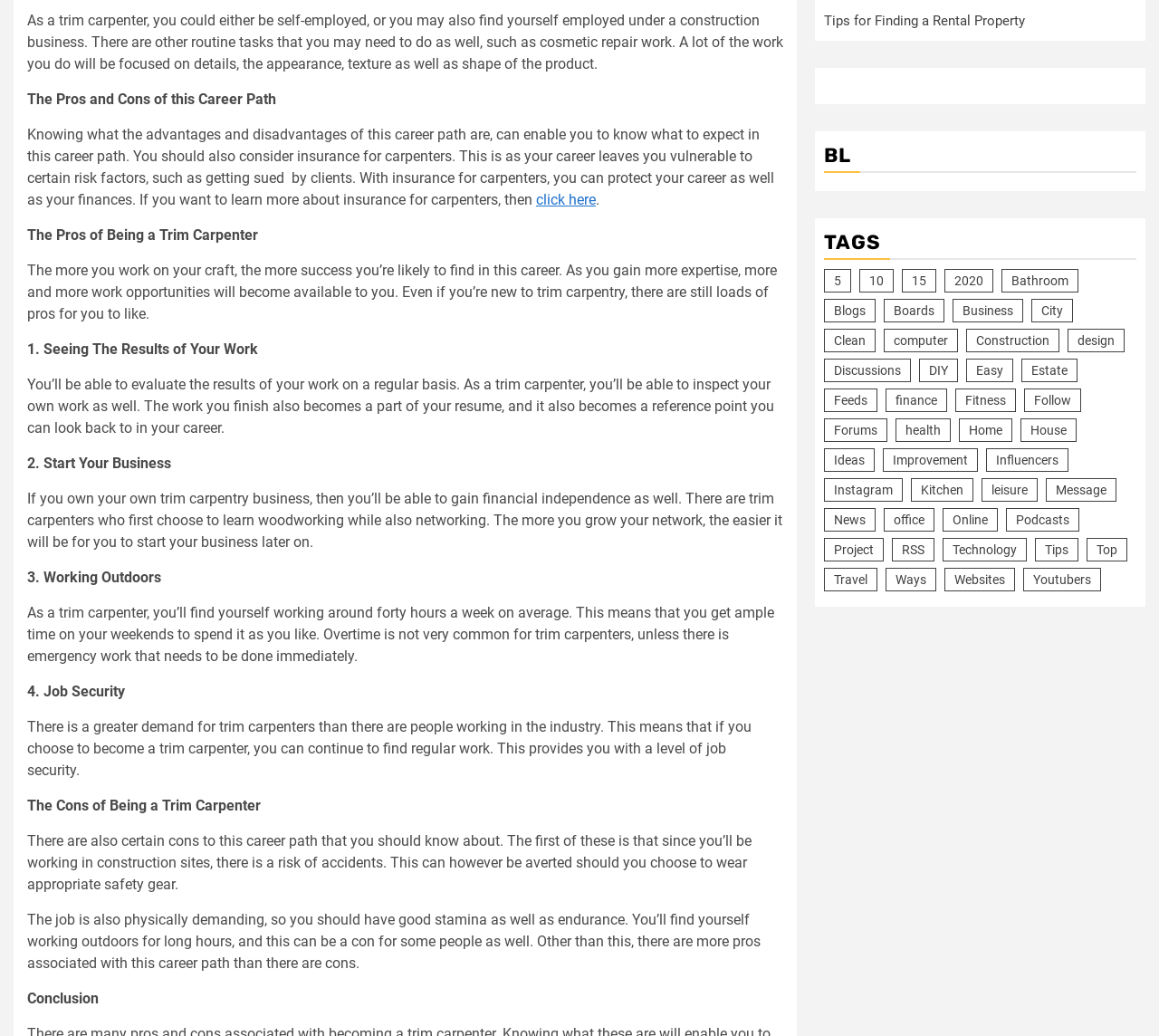Can you show the bounding box coordinates of the region to click on to complete the task described in the instruction: "read about the pros of being a trim carpenter"?

[0.023, 0.219, 0.226, 0.236]